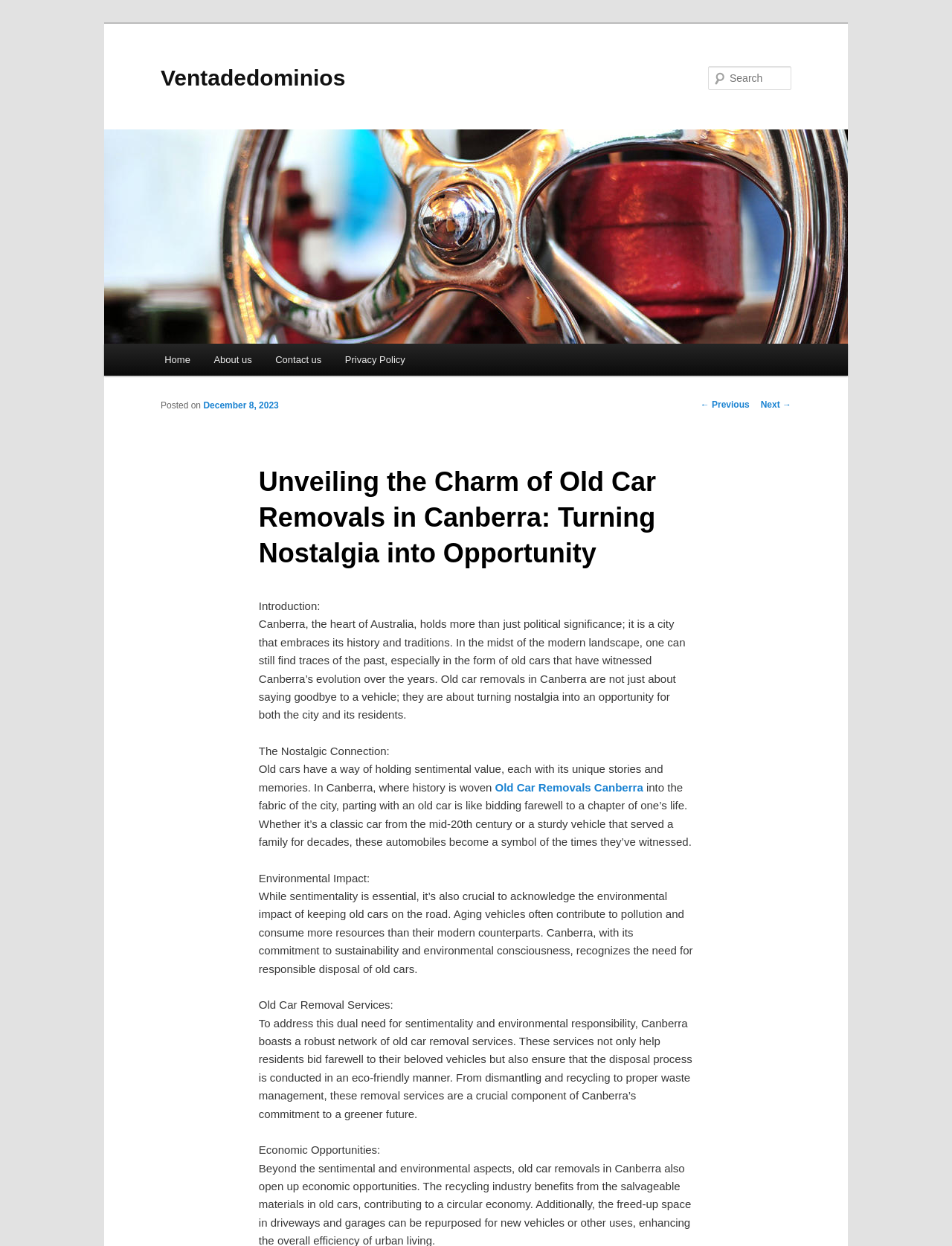Please give the bounding box coordinates of the area that should be clicked to fulfill the following instruction: "Check the previous post". The coordinates should be in the format of four float numbers from 0 to 1, i.e., [left, top, right, bottom].

[0.736, 0.321, 0.787, 0.329]